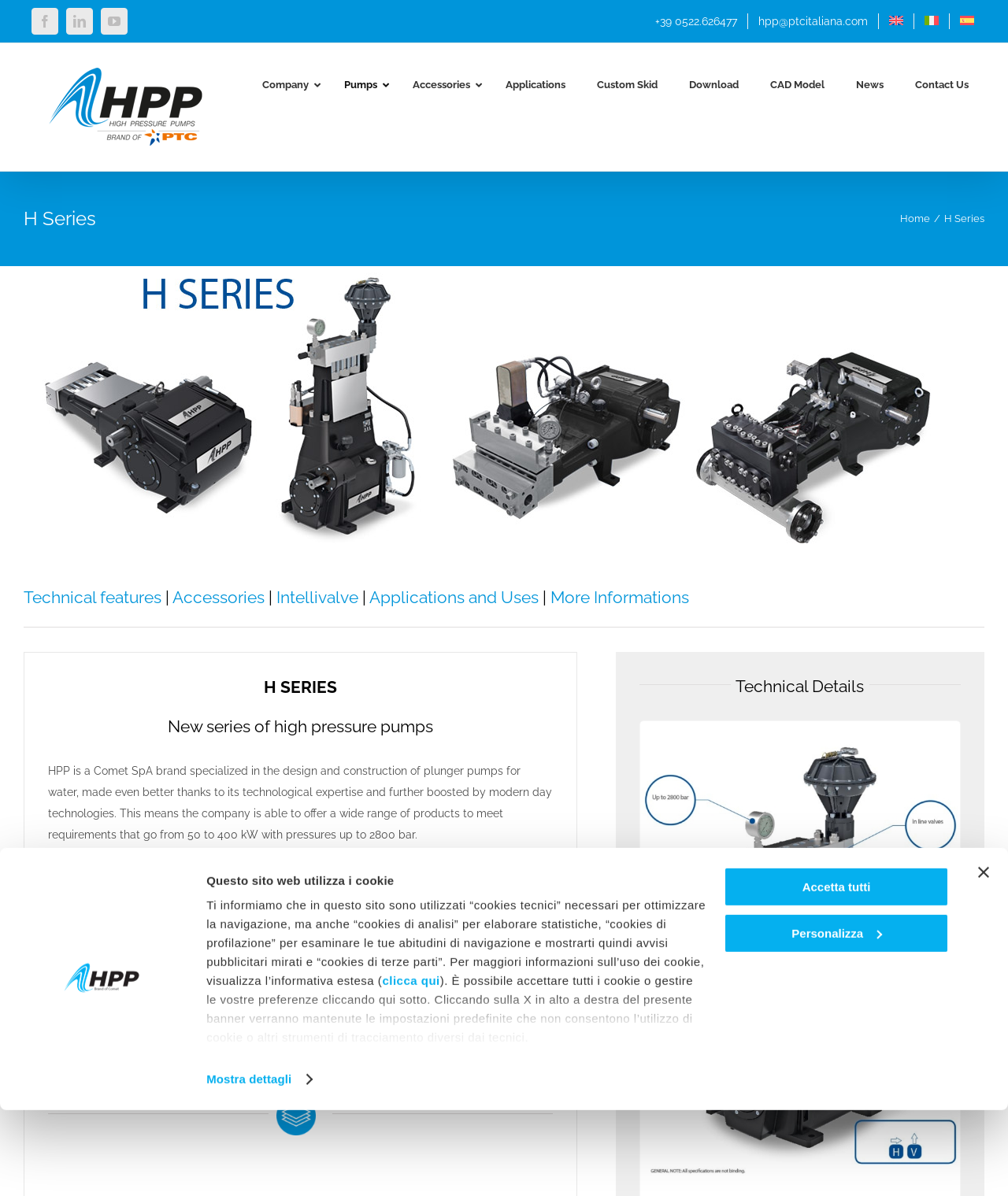Use a single word or phrase to answer this question: 
What is the company name that HPP is a part of?

Comet SpA